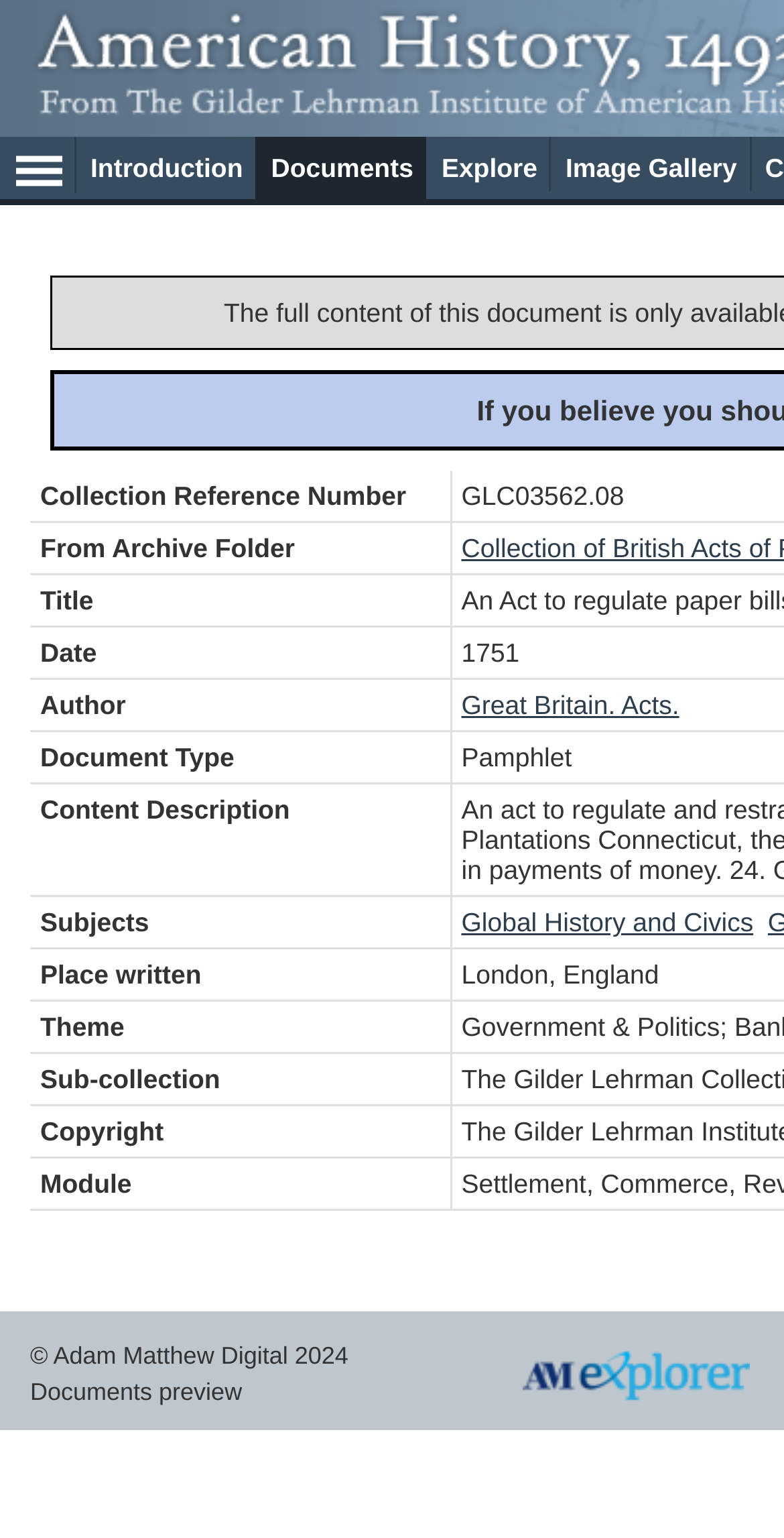Please reply to the following question using a single word or phrase: 
How many links are in the top navigation menu?

5